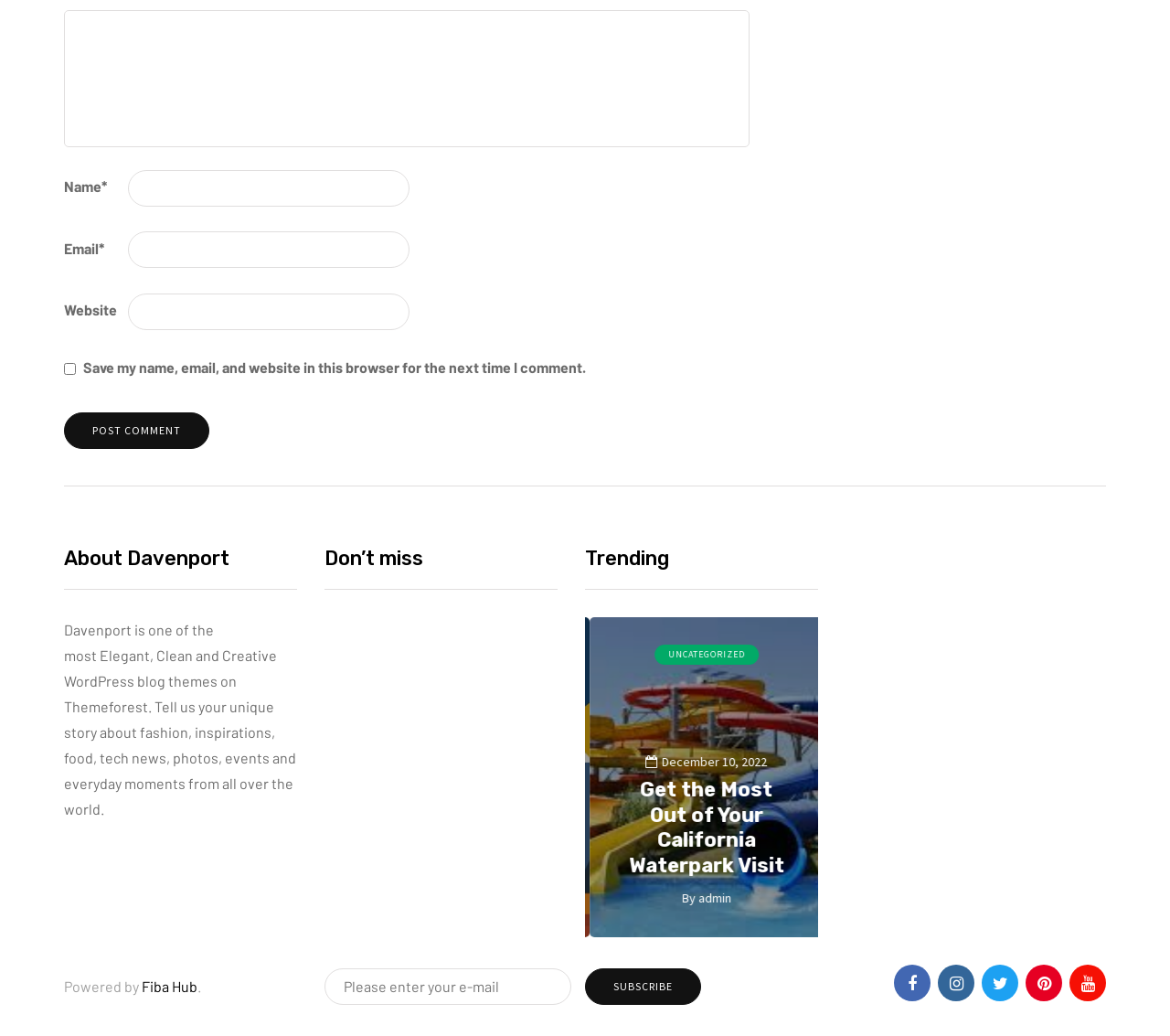Pinpoint the bounding box coordinates of the clickable element needed to complete the instruction: "Subscribe to the newsletter". The coordinates should be provided as four float numbers between 0 and 1: [left, top, right, bottom].

[0.5, 0.935, 0.599, 0.97]